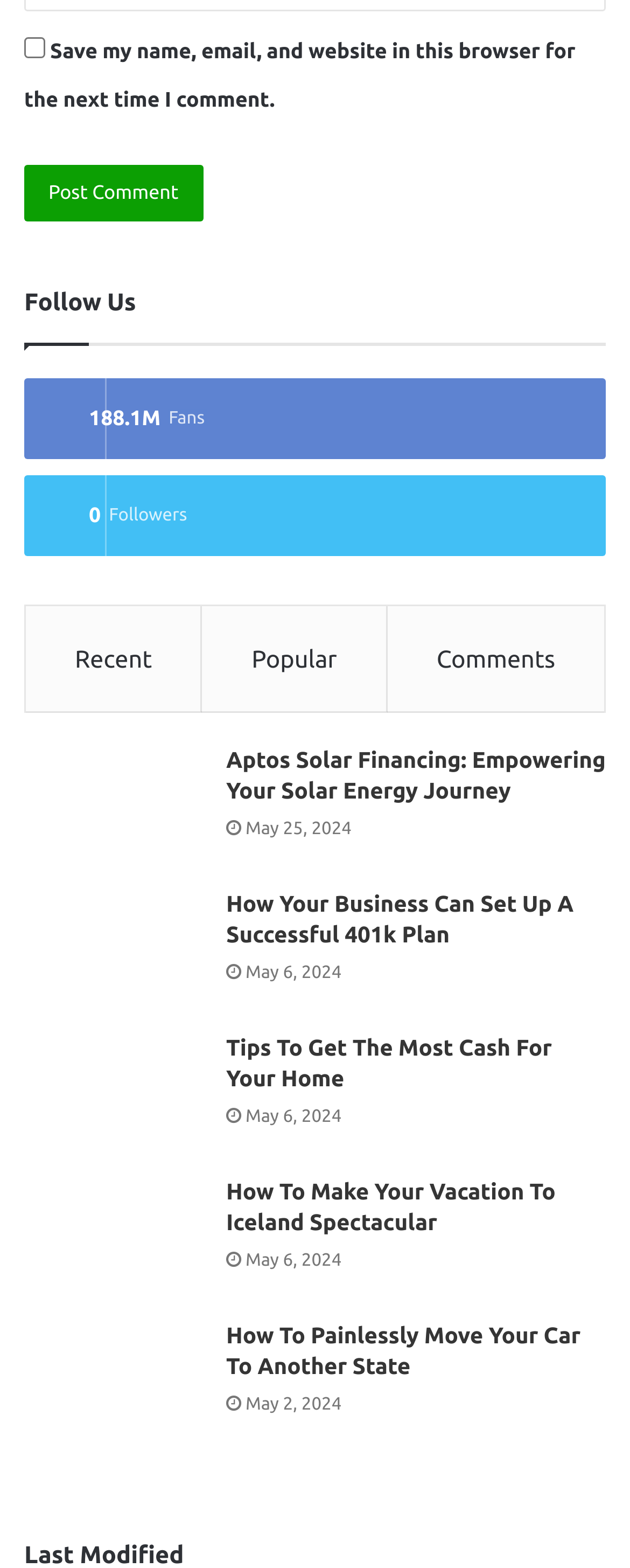Determine the bounding box coordinates of the region I should click to achieve the following instruction: "Check the date of the article 'How To Painlessly Move Your Car To Another State'". Ensure the bounding box coordinates are four float numbers between 0 and 1, i.e., [left, top, right, bottom].

[0.39, 0.889, 0.542, 0.902]